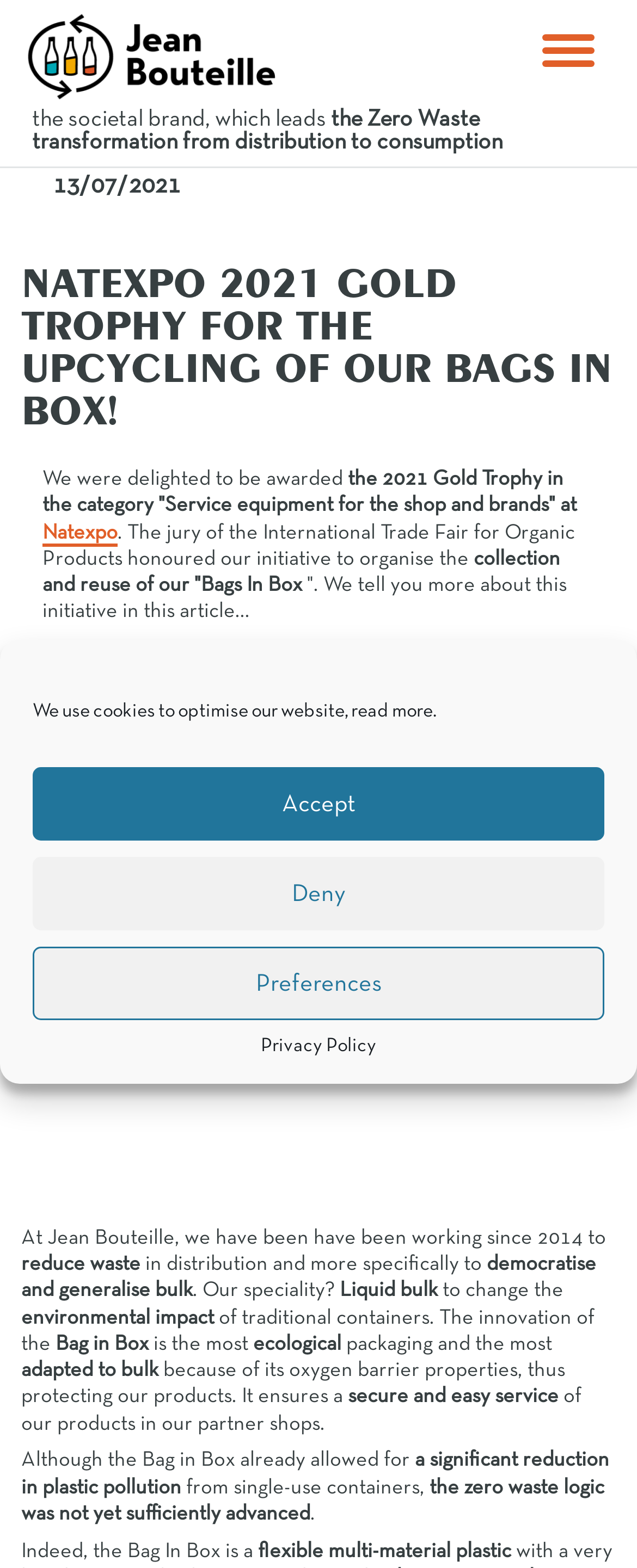Predict the bounding box of the UI element based on this description: "read more".

[0.551, 0.449, 0.679, 0.459]